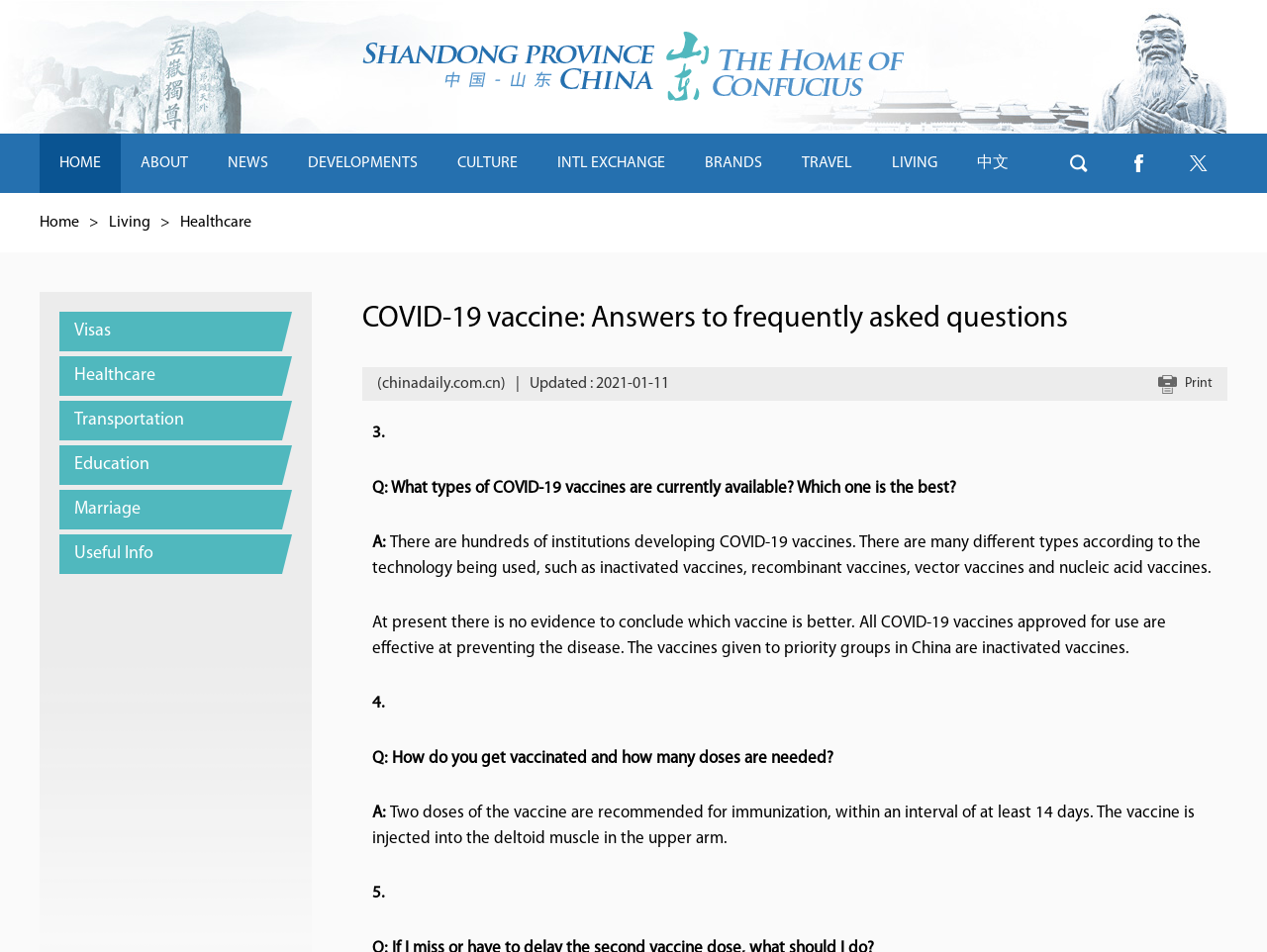What is the topic of the webpage?
Using the image, respond with a single word or phrase.

COVID-19 vaccine